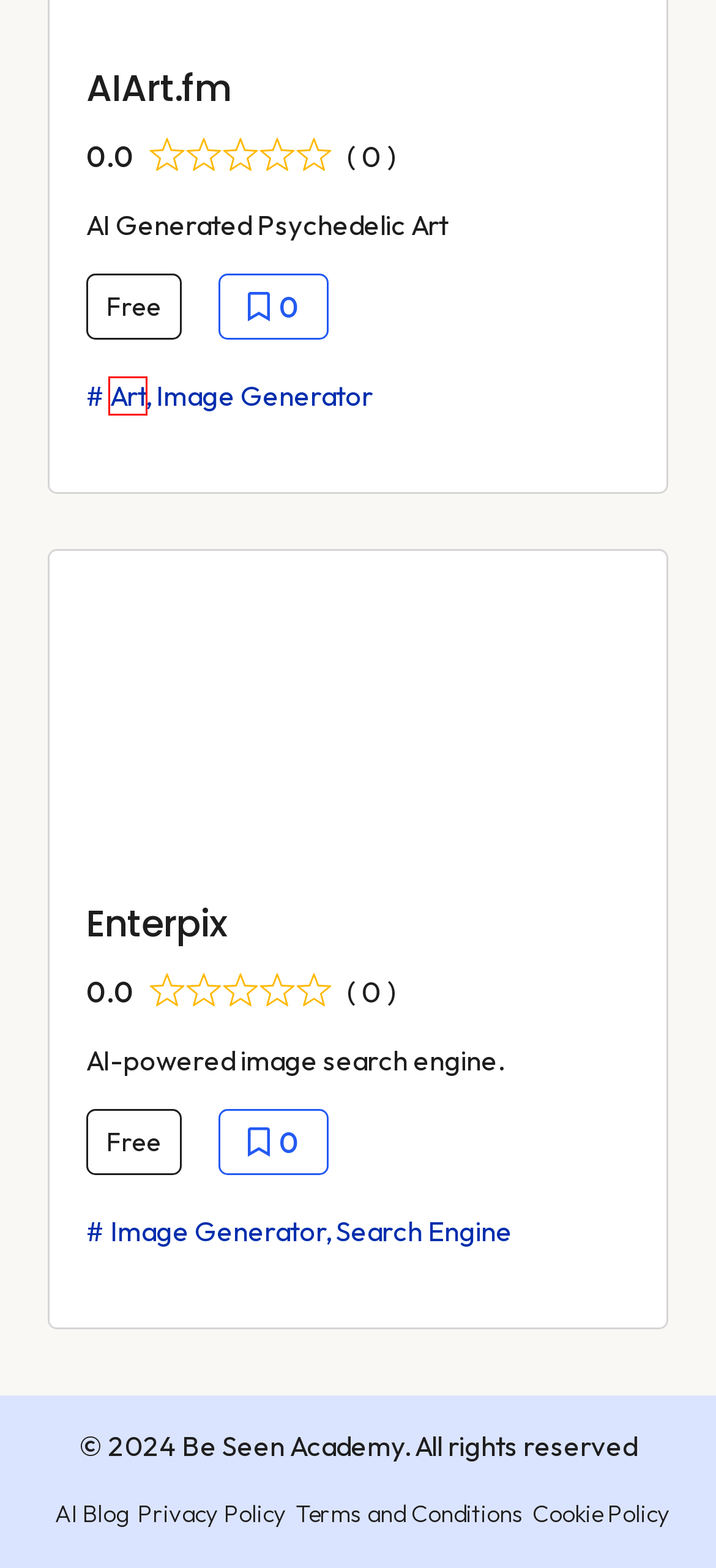Observe the provided screenshot of a webpage that has a red rectangle bounding box. Determine the webpage description that best matches the new webpage after clicking the element inside the red bounding box. Here are the candidates:
A. Cookie Policy (EU) -
B. AI Tools Blog -
C. Best AI Copywriting Tools For You To Try (Mostly Free!)
D. Privacy Statement (EU) -
E. Enterpix AI Tool Reviews, Tutorials, Alternatives 2024
F. 140+ Best AI Art Tools To Try Today (Mostly Free!)
G. 115+ Best AI Search Engine Tools To Try (Mostly Free!)
H. Terms and Conditions -

F